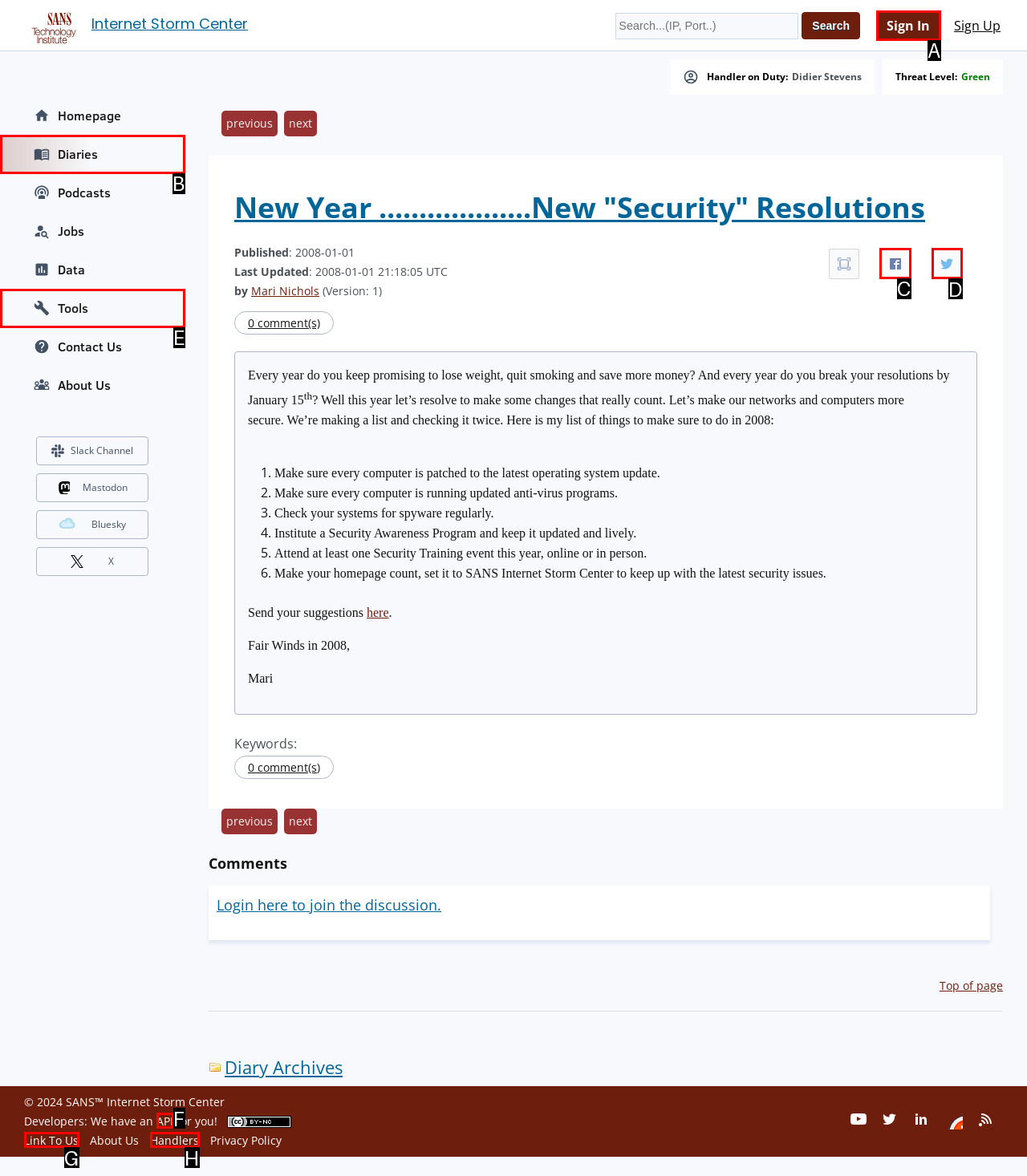To execute the task: Share on Facebook, which one of the highlighted HTML elements should be clicked? Answer with the option's letter from the choices provided.

C